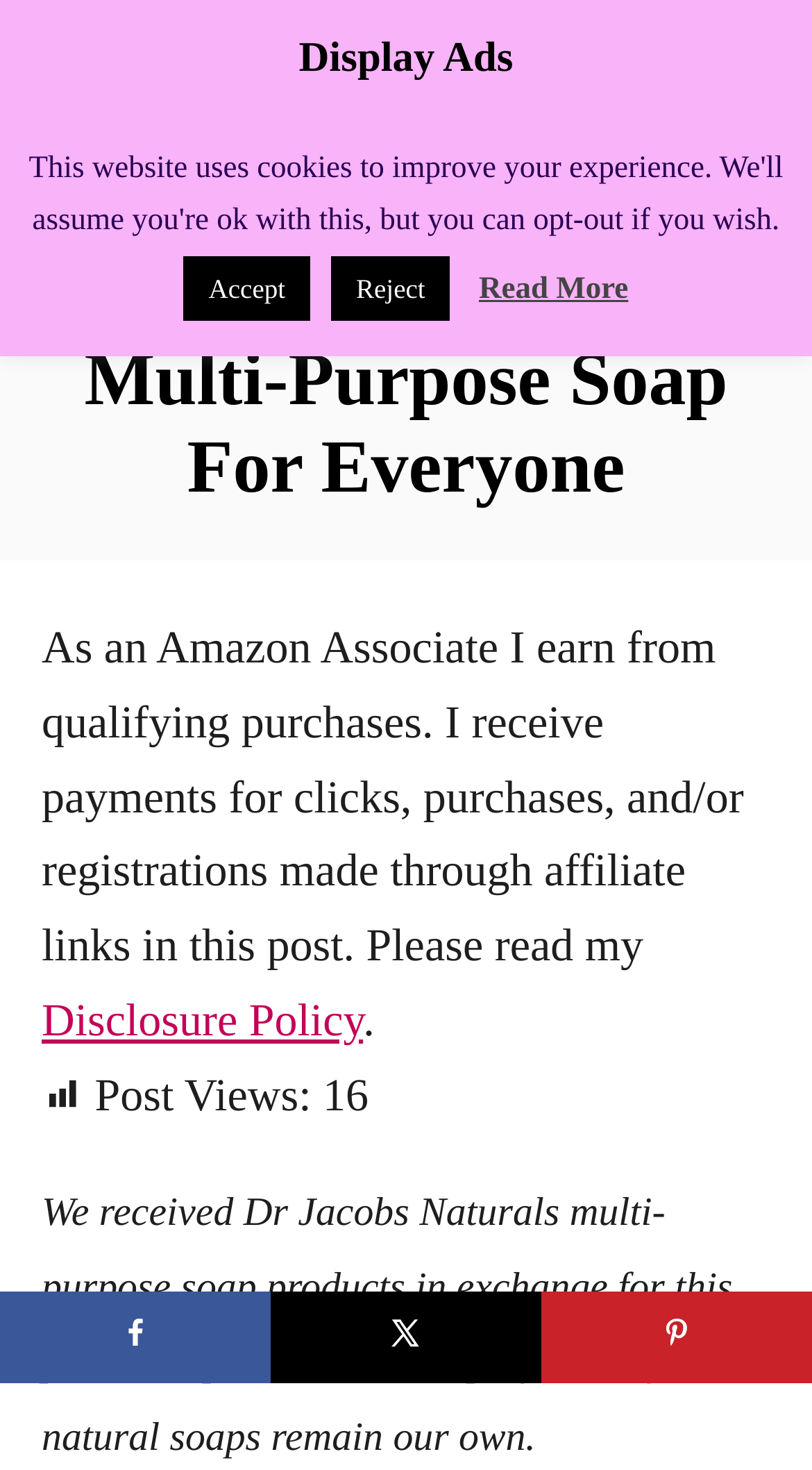Please find the bounding box coordinates (top-left x, top-left y, bottom-right x, bottom-right y) in the screenshot for the UI element described as follows: Disclosure Policy

[0.051, 0.676, 0.447, 0.711]